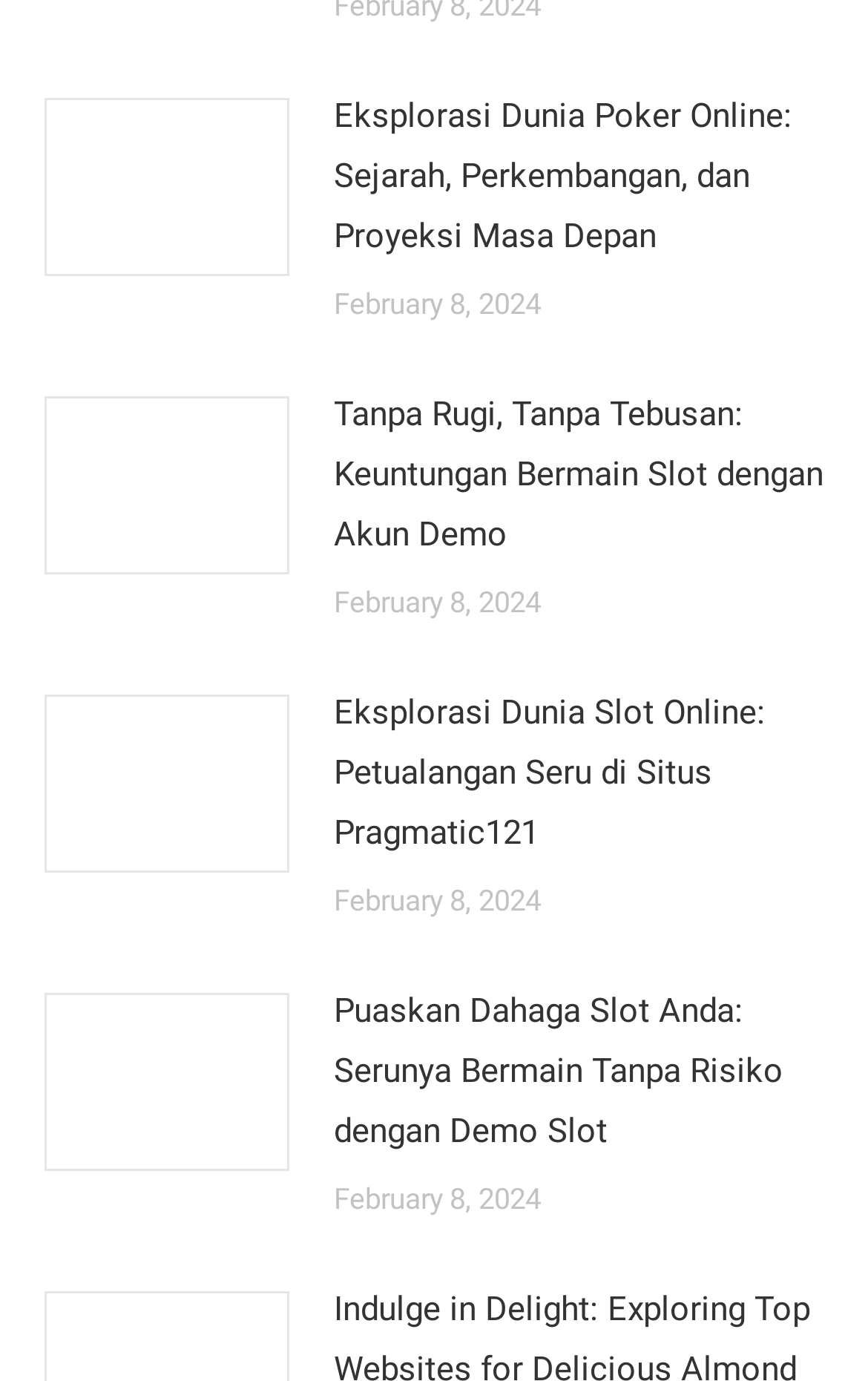Find the bounding box of the element with the following description: "aria-label="Post image"". The coordinates must be four float numbers between 0 and 1, formatted as [left, top, right, bottom].

[0.051, 0.719, 0.333, 0.848]